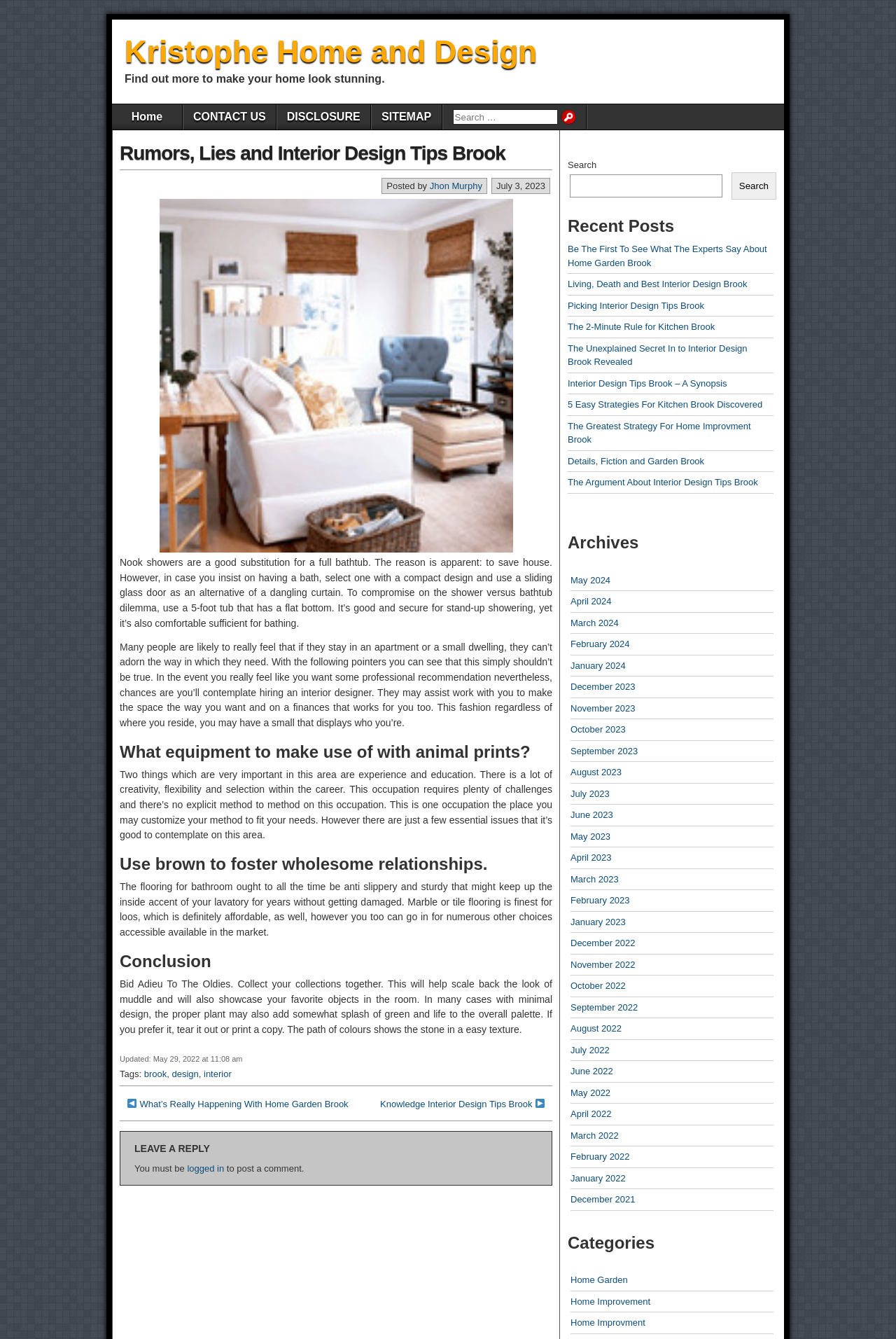Please determine the bounding box coordinates of the element's region to click in order to carry out the following instruction: "Leave a reply". The coordinates should be four float numbers between 0 and 1, i.e., [left, top, right, bottom].

[0.15, 0.854, 0.6, 0.862]